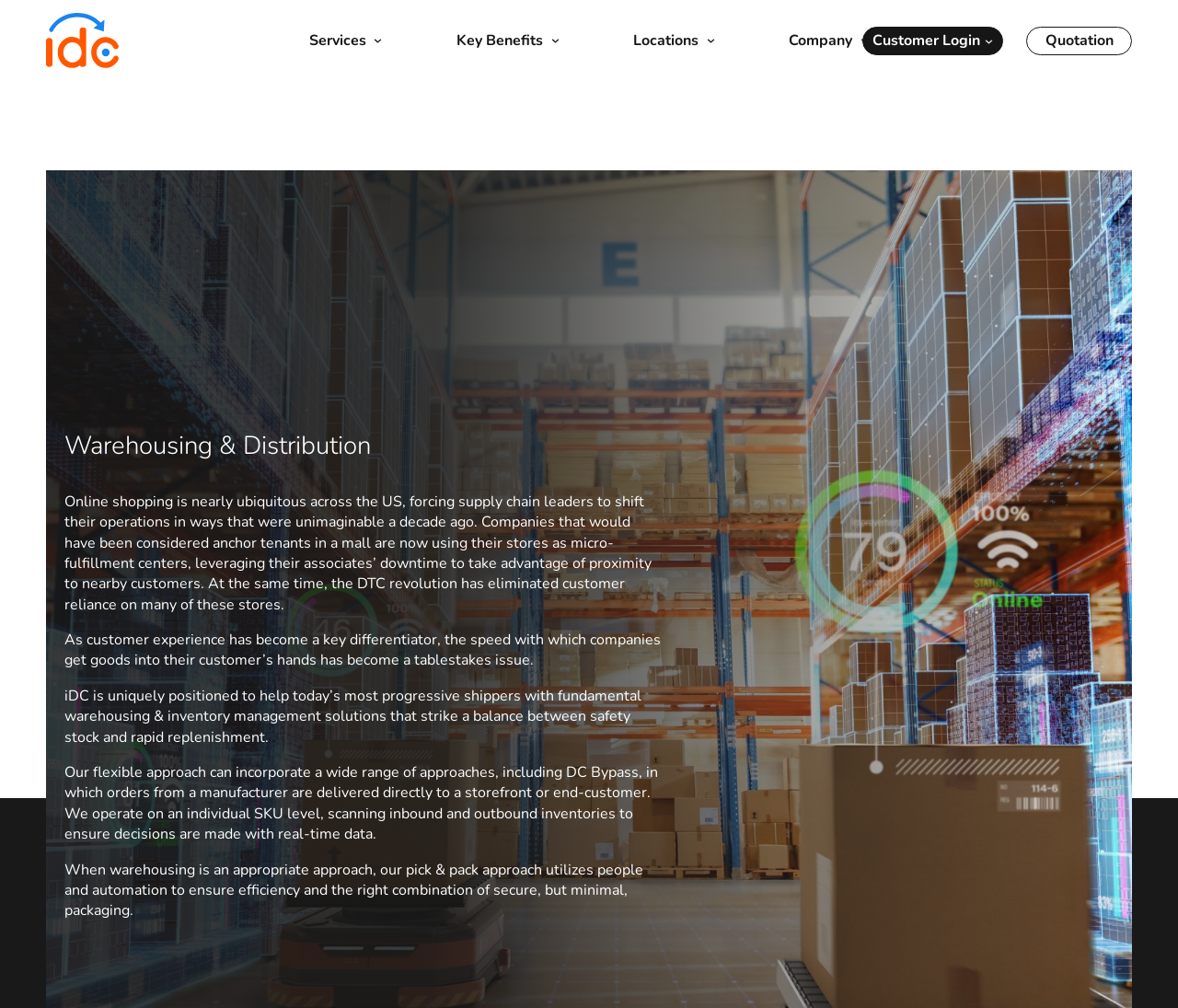Find the bounding box coordinates of the UI element according to this description: "Careers".

[0.446, 0.115, 0.491, 0.148]